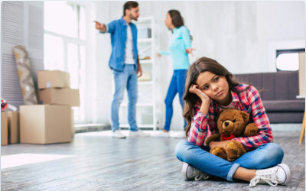Provide a brief response to the question below using a single word or phrase: 
What are the parents doing in the background?

engaging in a heated argument